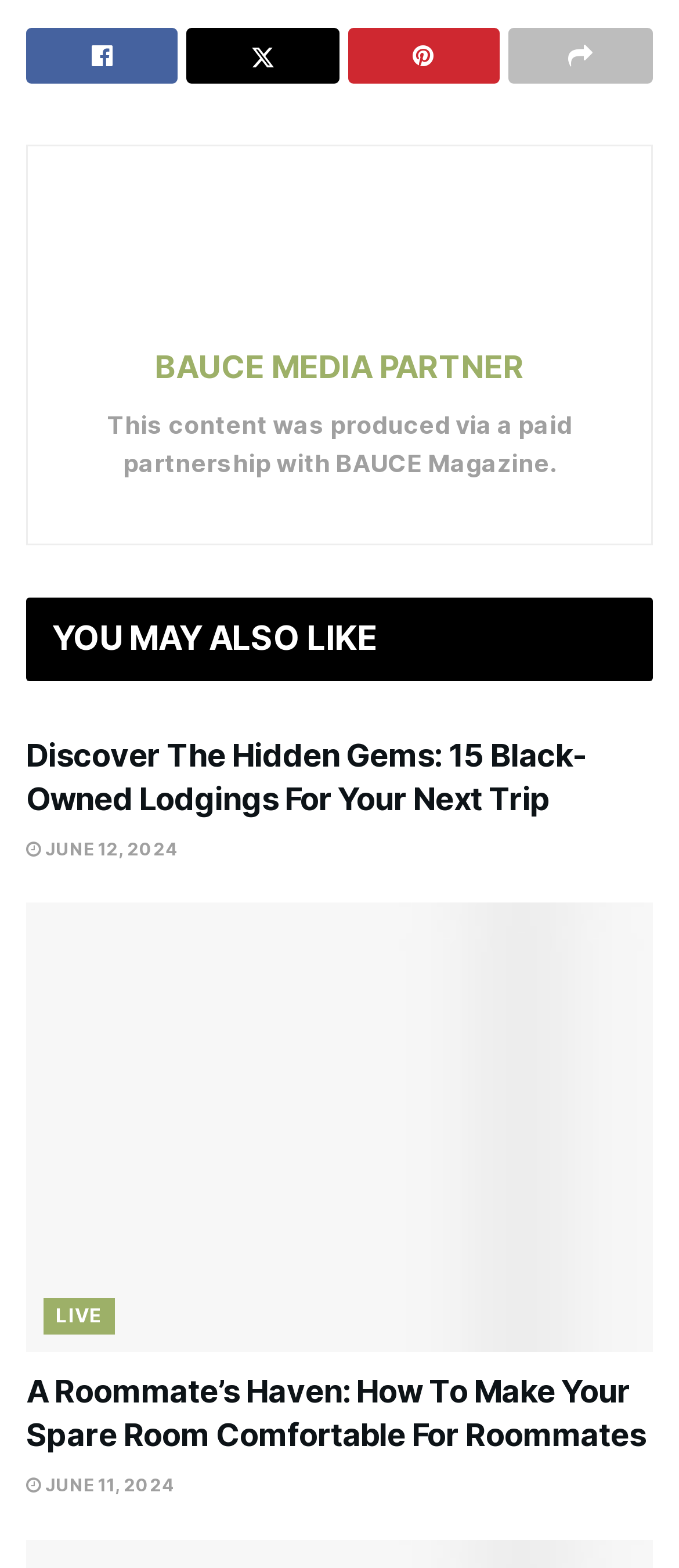Pinpoint the bounding box coordinates of the element you need to click to execute the following instruction: "Read the article about Black-Owned Lodgings". The bounding box should be represented by four float numbers between 0 and 1, in the format [left, top, right, bottom].

[0.038, 0.47, 0.863, 0.521]